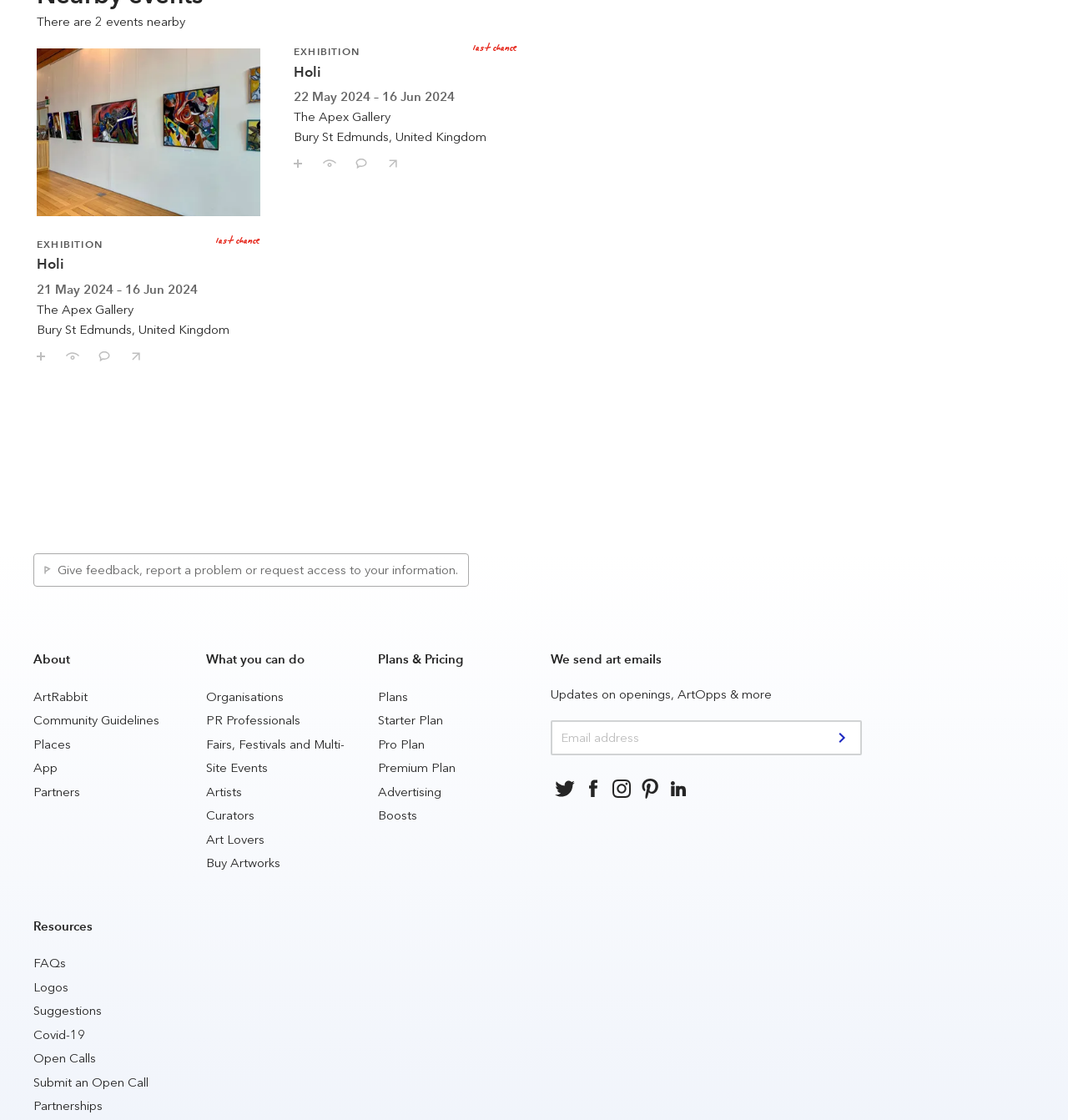Identify and provide the bounding box coordinates of the UI element described: "Follow us on: Facebook". The coordinates should be formatted as [left, top, right, bottom], with each number being a float between 0 and 1.

[0.542, 0.691, 0.569, 0.717]